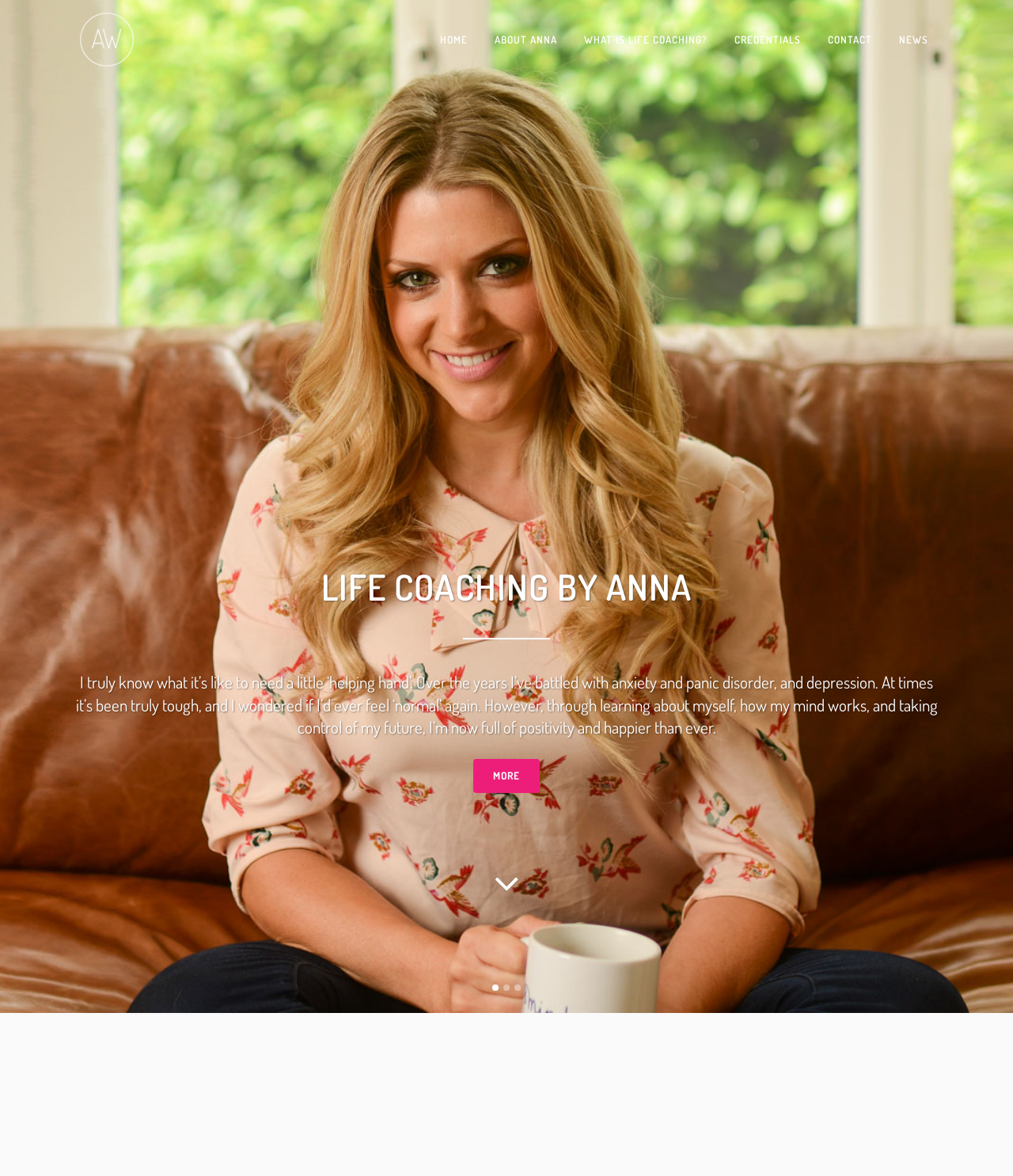Please provide a brief answer to the question using only one word or phrase: 
How many navigation links are on the top of the webpage?

6